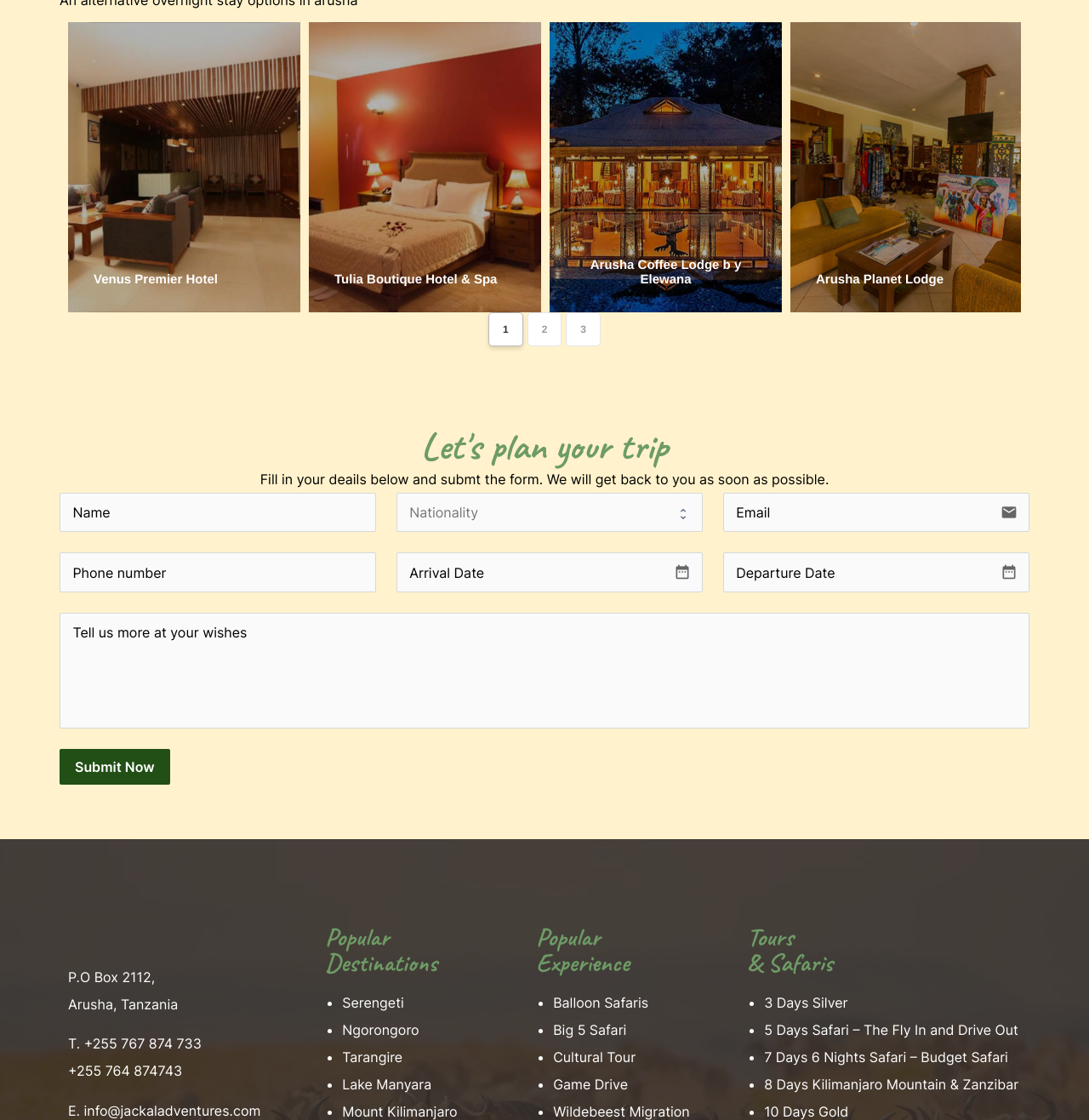Kindly respond to the following question with a single word or a brief phrase: 
What is the name of the hotel mentioned first?

Venus Premier Hotel